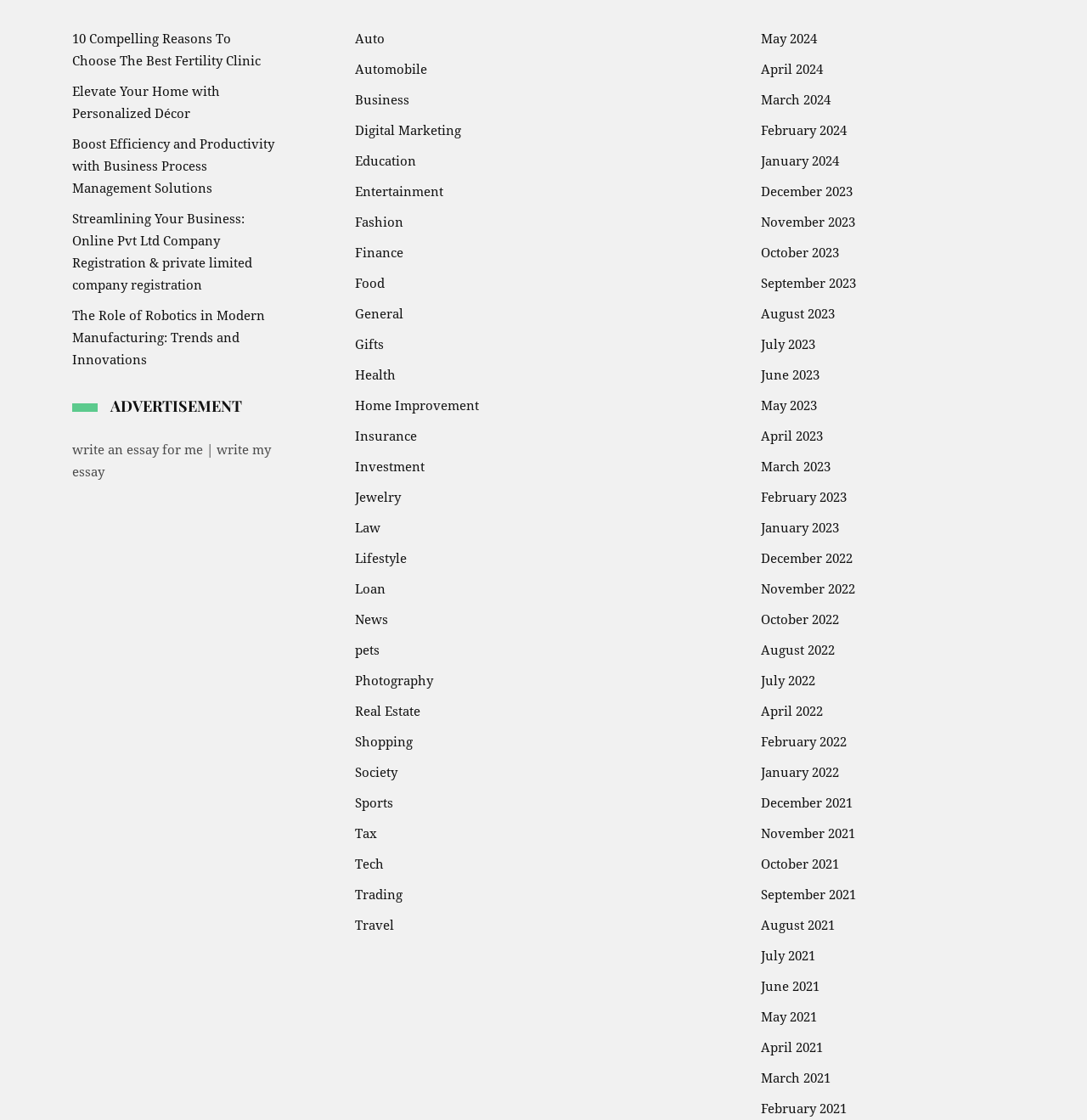Determine the bounding box coordinates for the area that should be clicked to carry out the following instruction: "Click on '10 Compelling Reasons To Choose The Best Fertility Clinic'".

[0.066, 0.022, 0.254, 0.069]